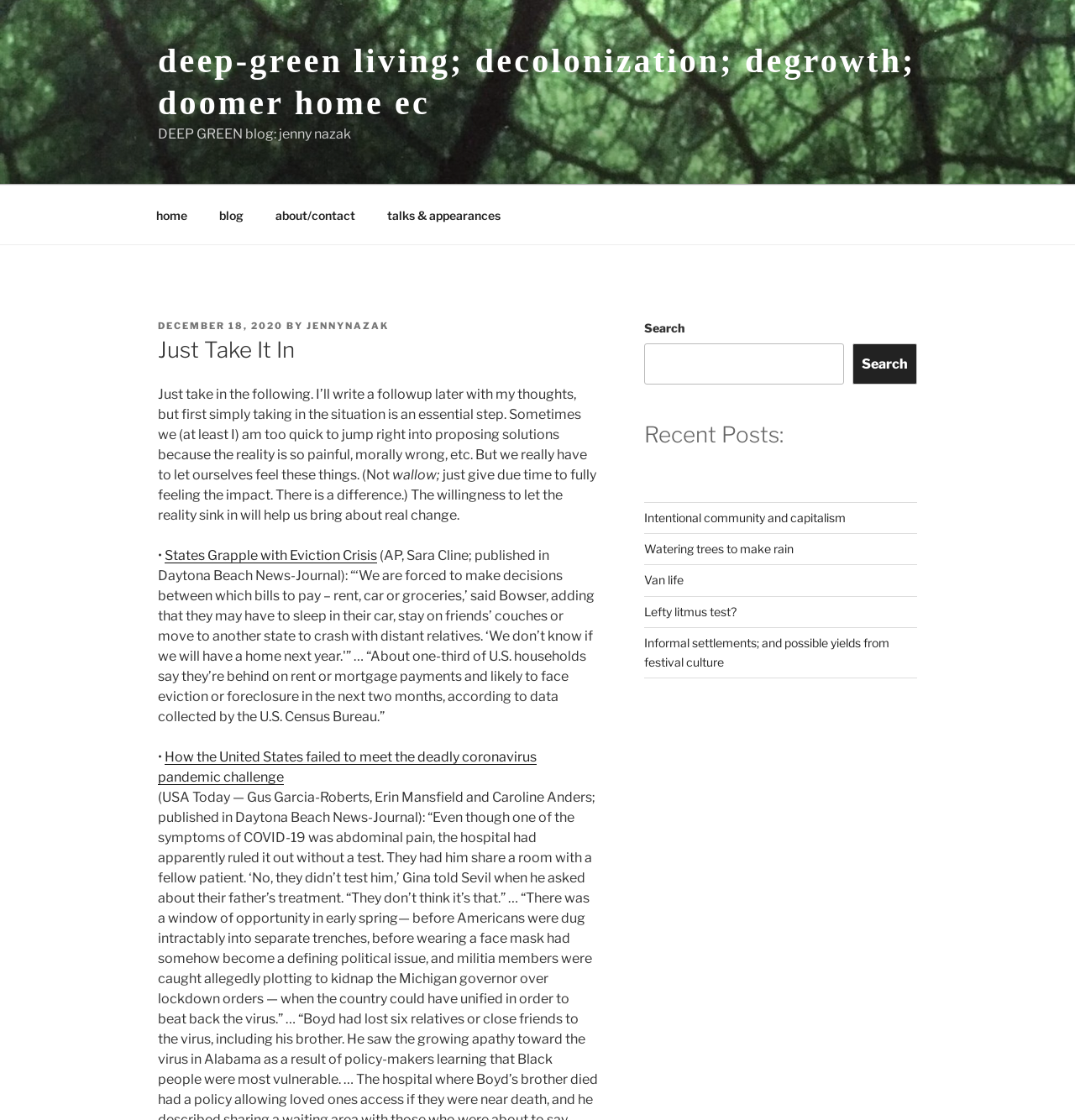Locate the bounding box coordinates of the segment that needs to be clicked to meet this instruction: "view the article 'States Grapple with Eviction Crisis'".

[0.153, 0.489, 0.351, 0.503]